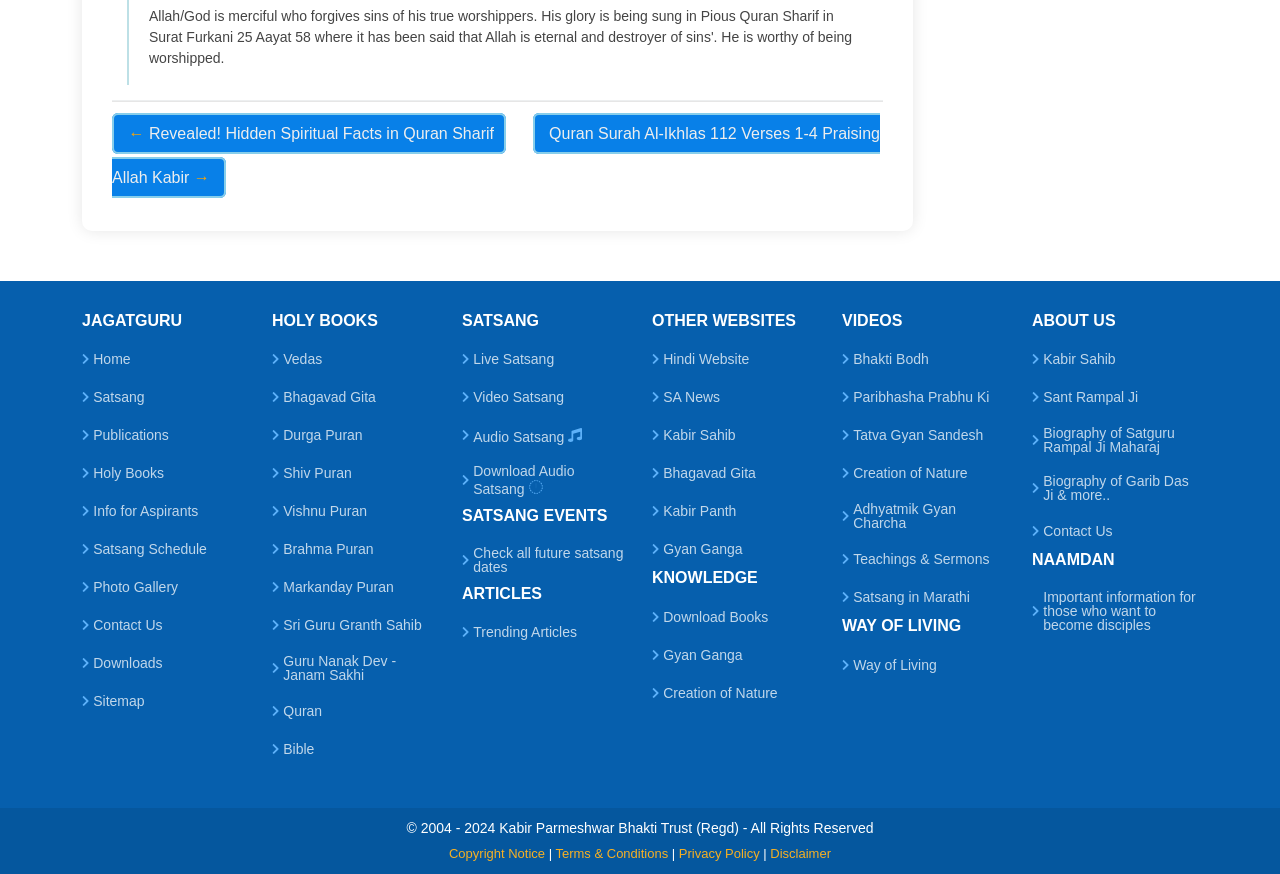Find the bounding box coordinates for the area that should be clicked to accomplish the instruction: "Read the 'HOLY BOOKS' section".

[0.212, 0.356, 0.342, 0.392]